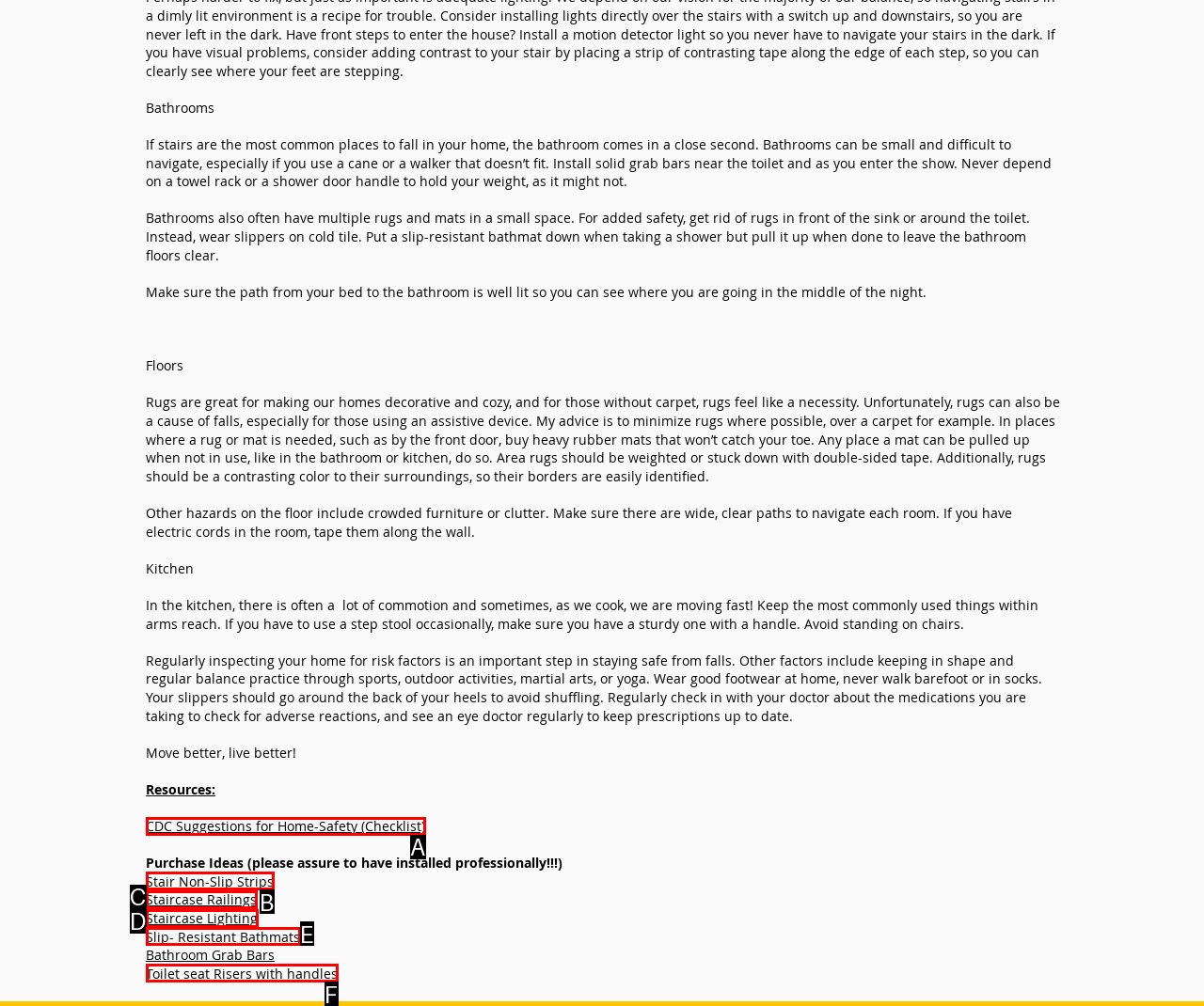Choose the UI element that best aligns with the description: Toilet seat Risers with handles
Respond with the letter of the chosen option directly.

F